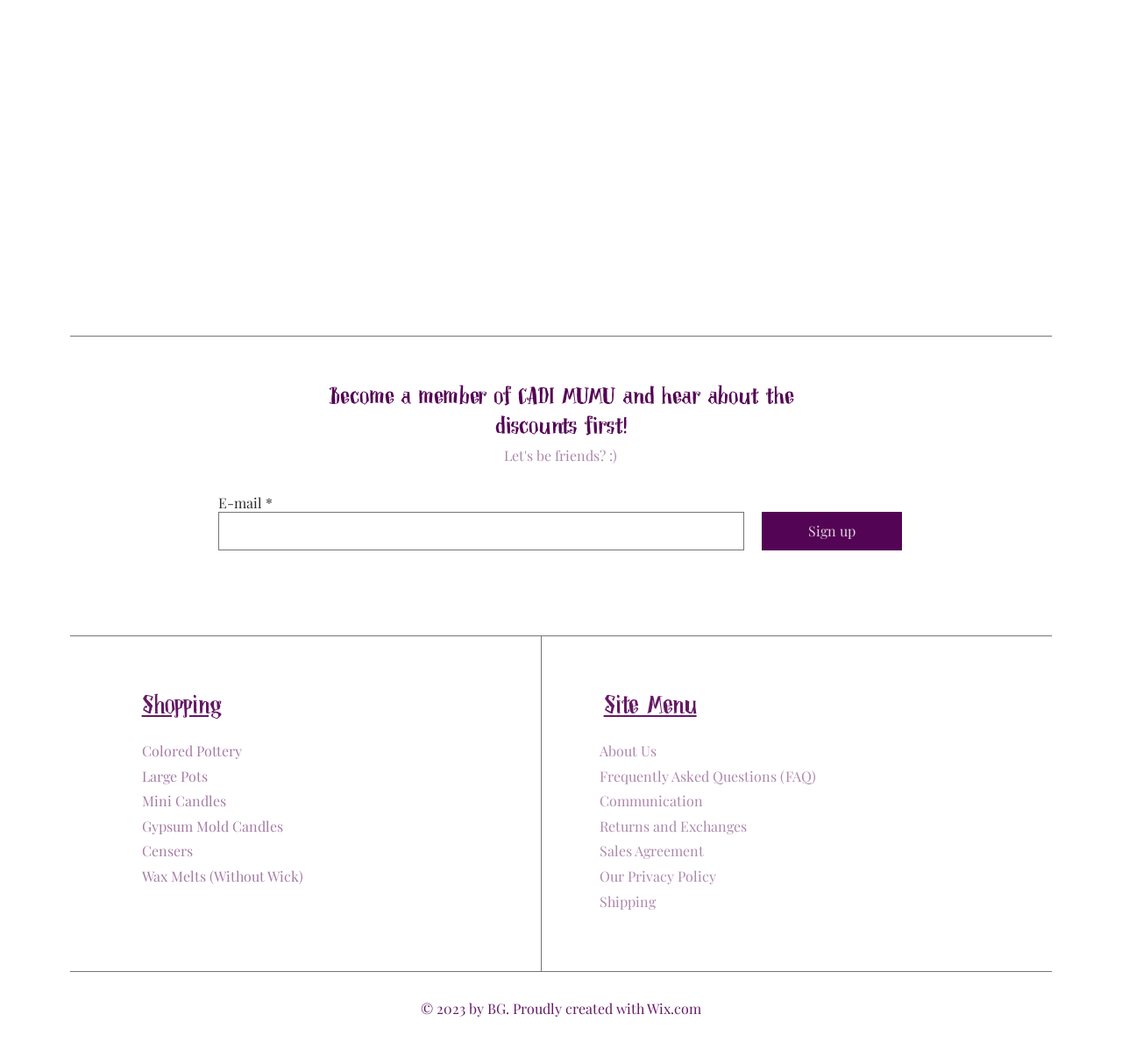Find and specify the bounding box coordinates that correspond to the clickable region for the instruction: "Click to see reviews".

None